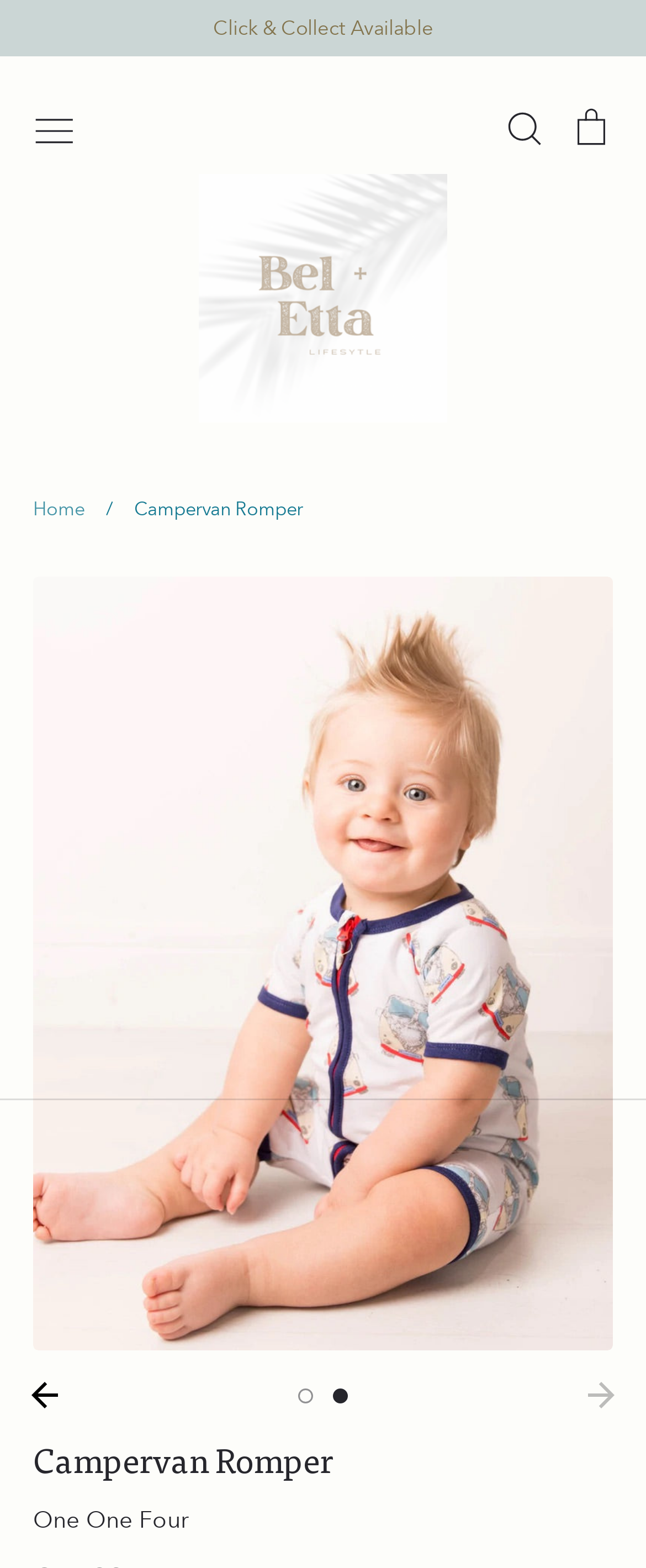Please give a one-word or short phrase response to the following question: 
Is the cart button on the right side?

Yes